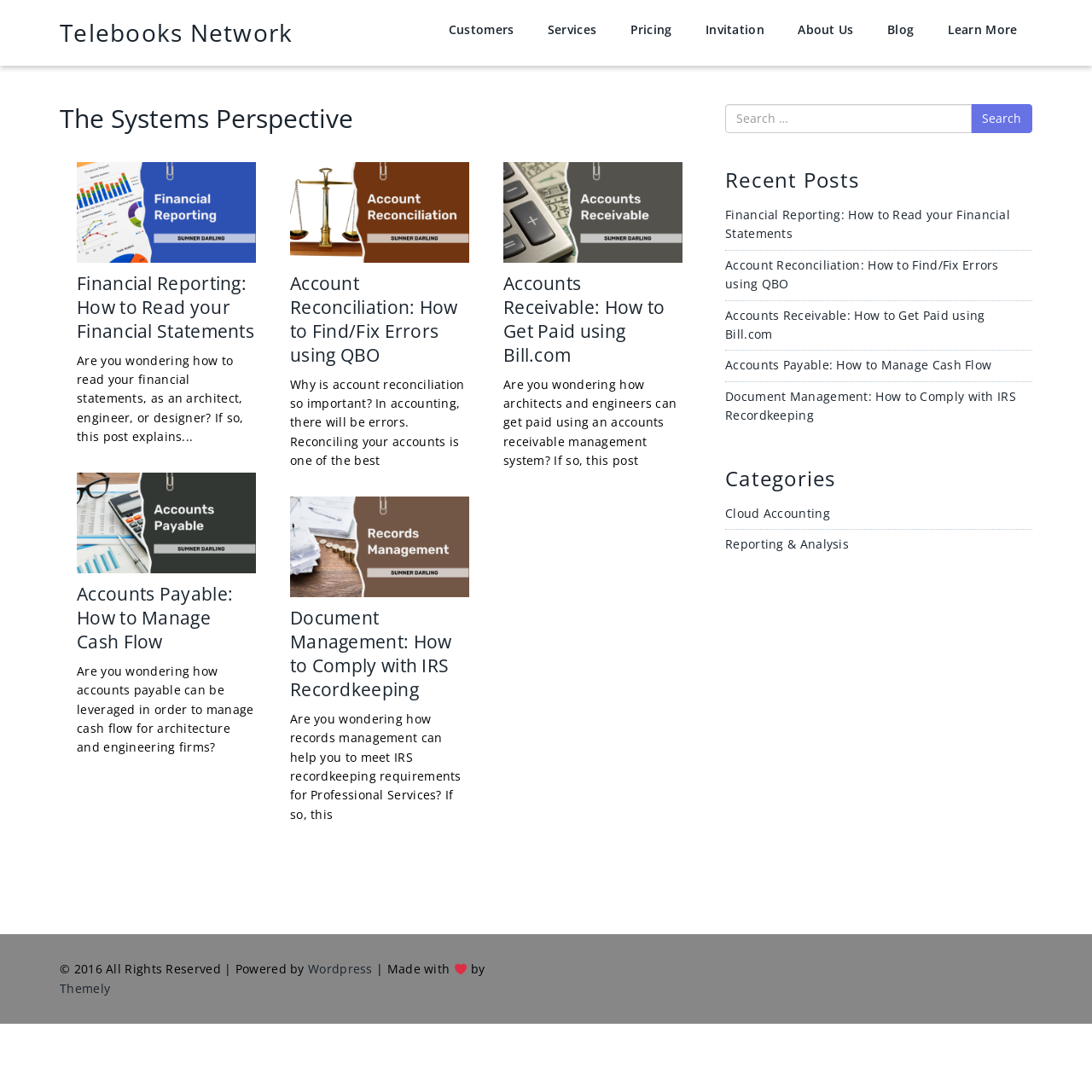Provide your answer to the question using just one word or phrase: What is the name of the platform that powers the website?

Wordpress